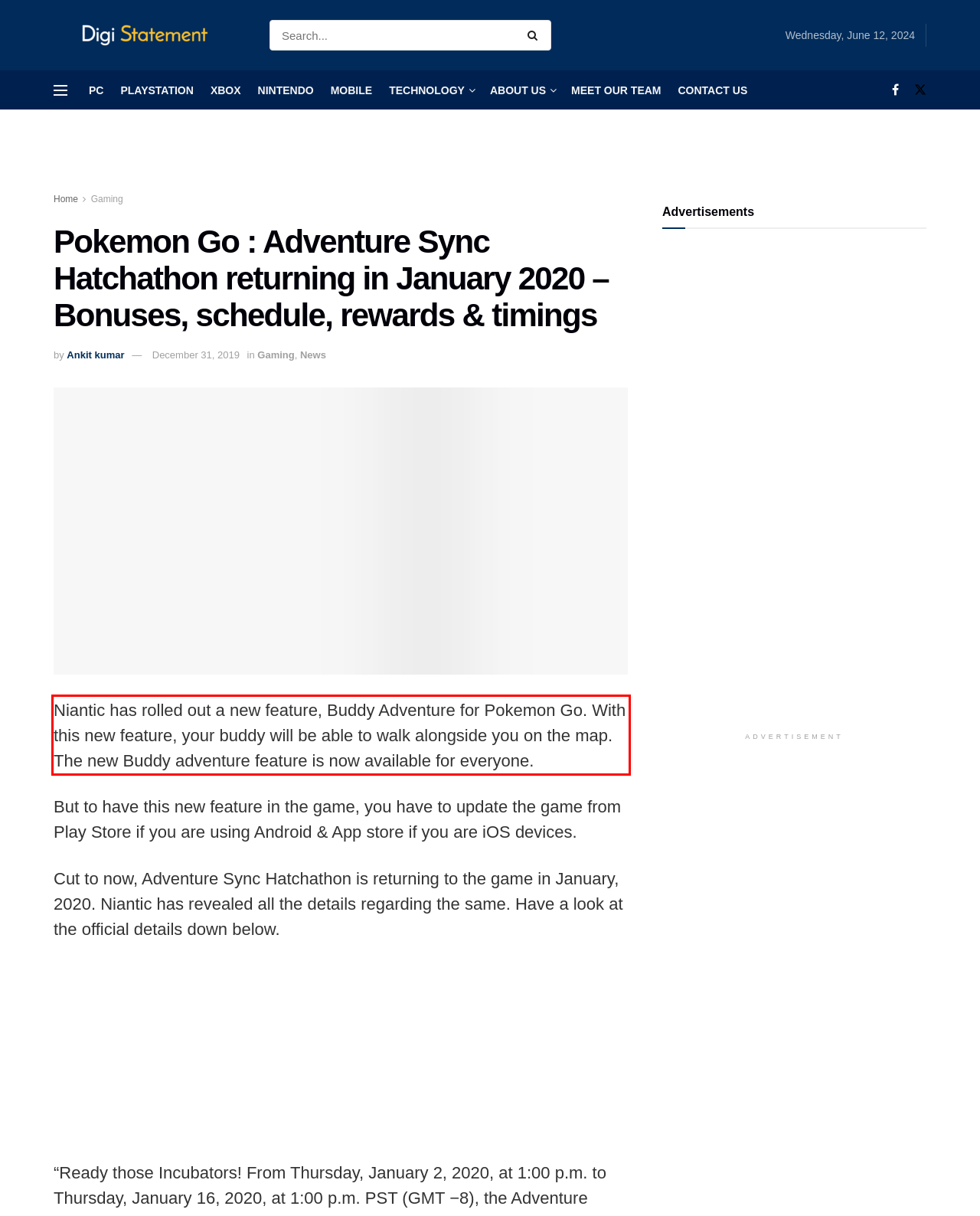Identify the text within the red bounding box on the webpage screenshot and generate the extracted text content.

Niantic has rolled out a new feature, Buddy Adventure for Pokemon Go. With this new feature, your buddy will be able to walk alongside you on the map. The new Buddy adventure feature is now available for everyone.